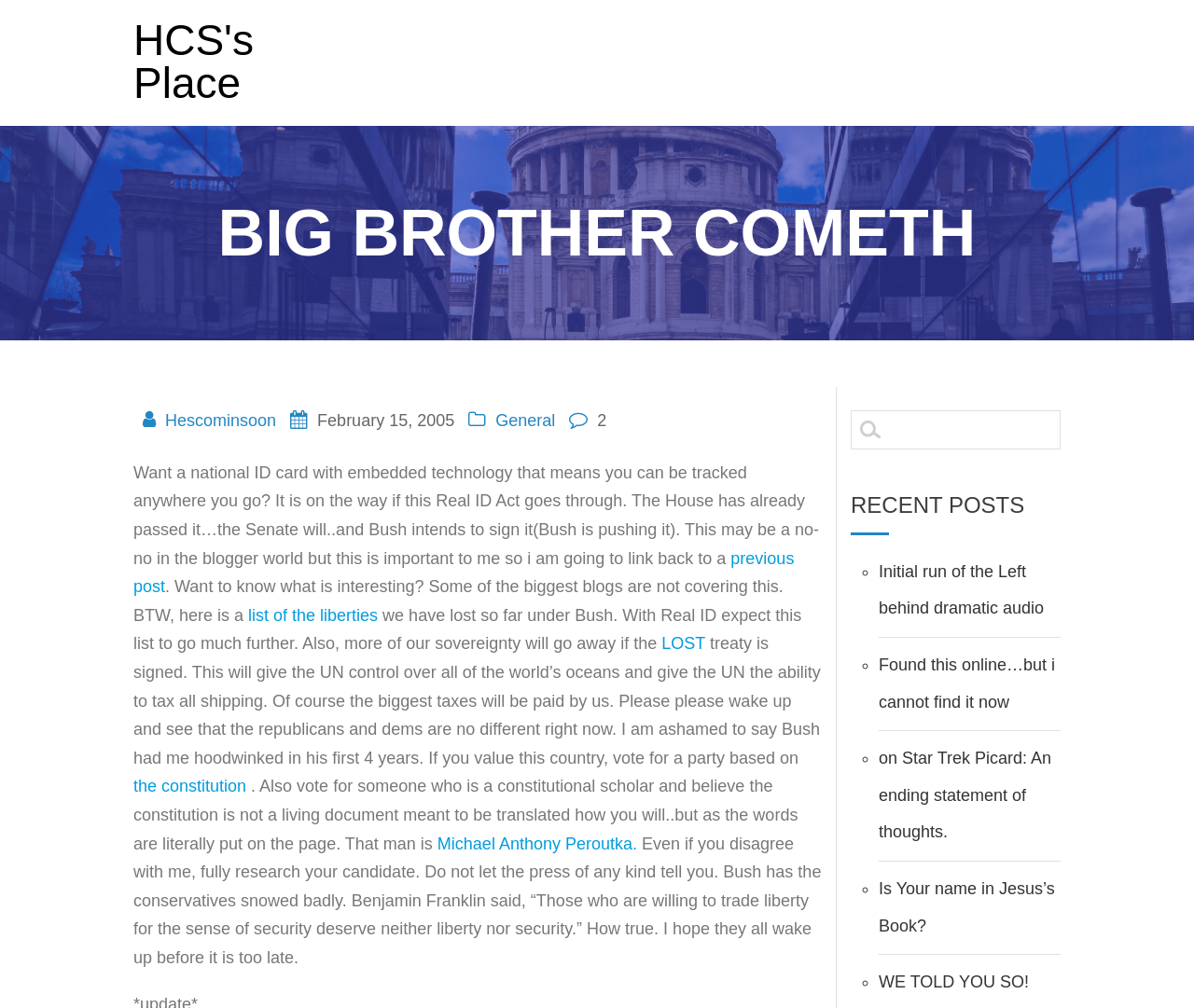Kindly provide the bounding box coordinates of the section you need to click on to fulfill the given instruction: "Click on the link to HCS's Place".

[0.112, 0.019, 0.288, 0.104]